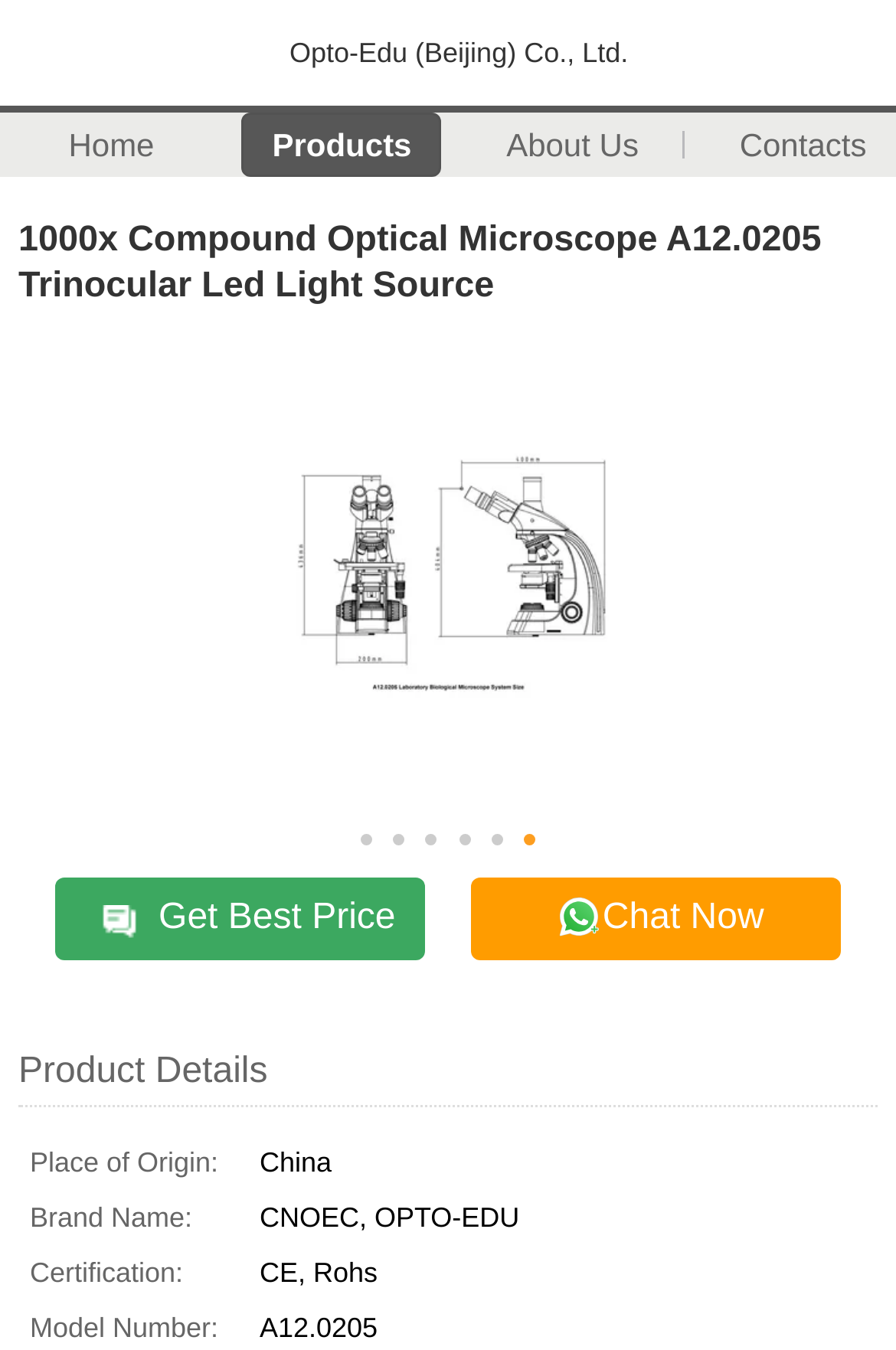What is the company name of the supplier?
Carefully analyze the image and provide a thorough answer to the question.

I found the company name by looking at the top section of the webpage, where it lists the company name as 'Opto-Edu (Beijing) Co., Ltd.'.